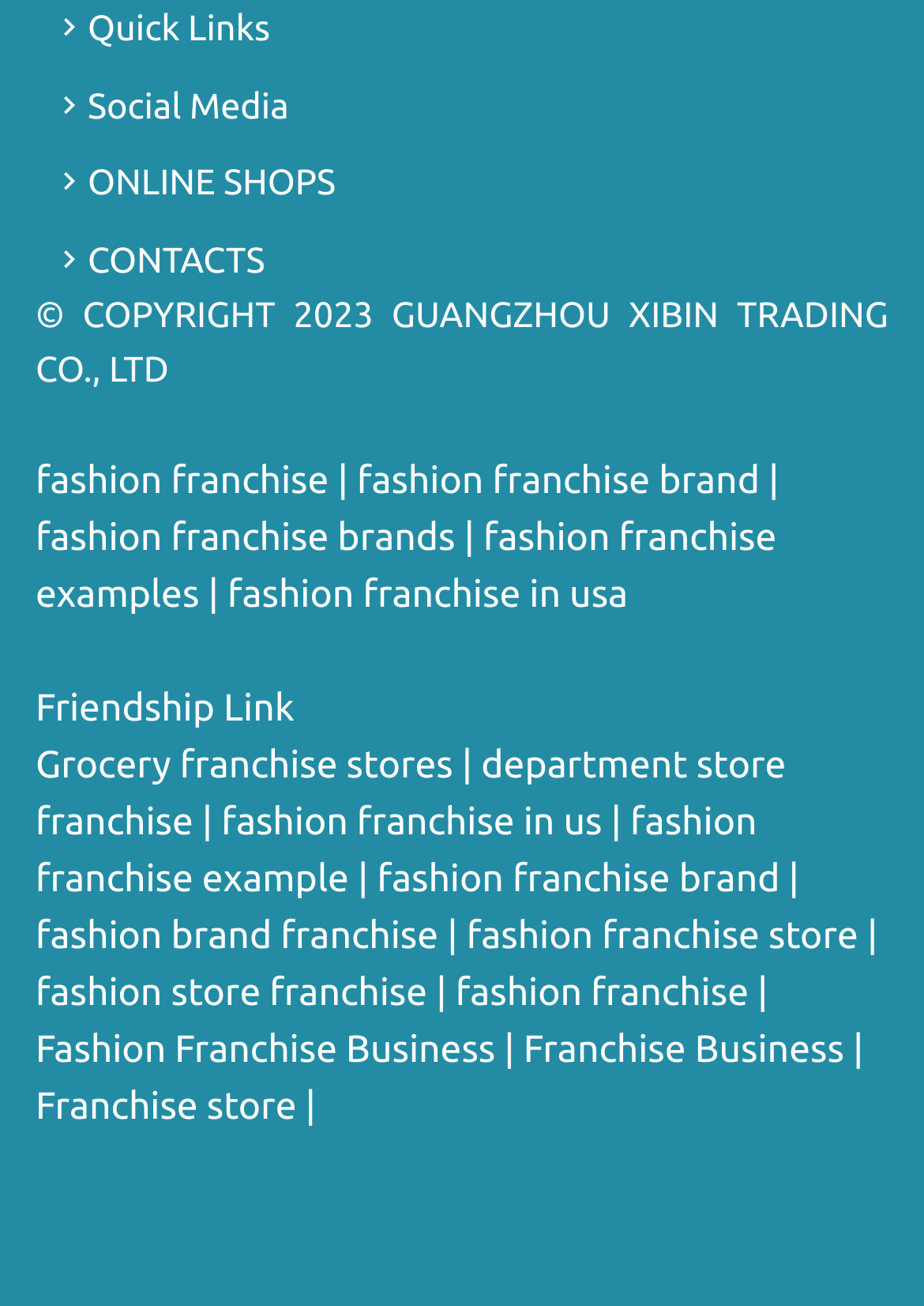Specify the bounding box coordinates of the area that needs to be clicked to achieve the following instruction: "Go to Franchise store".

[0.038, 0.832, 0.321, 0.865]